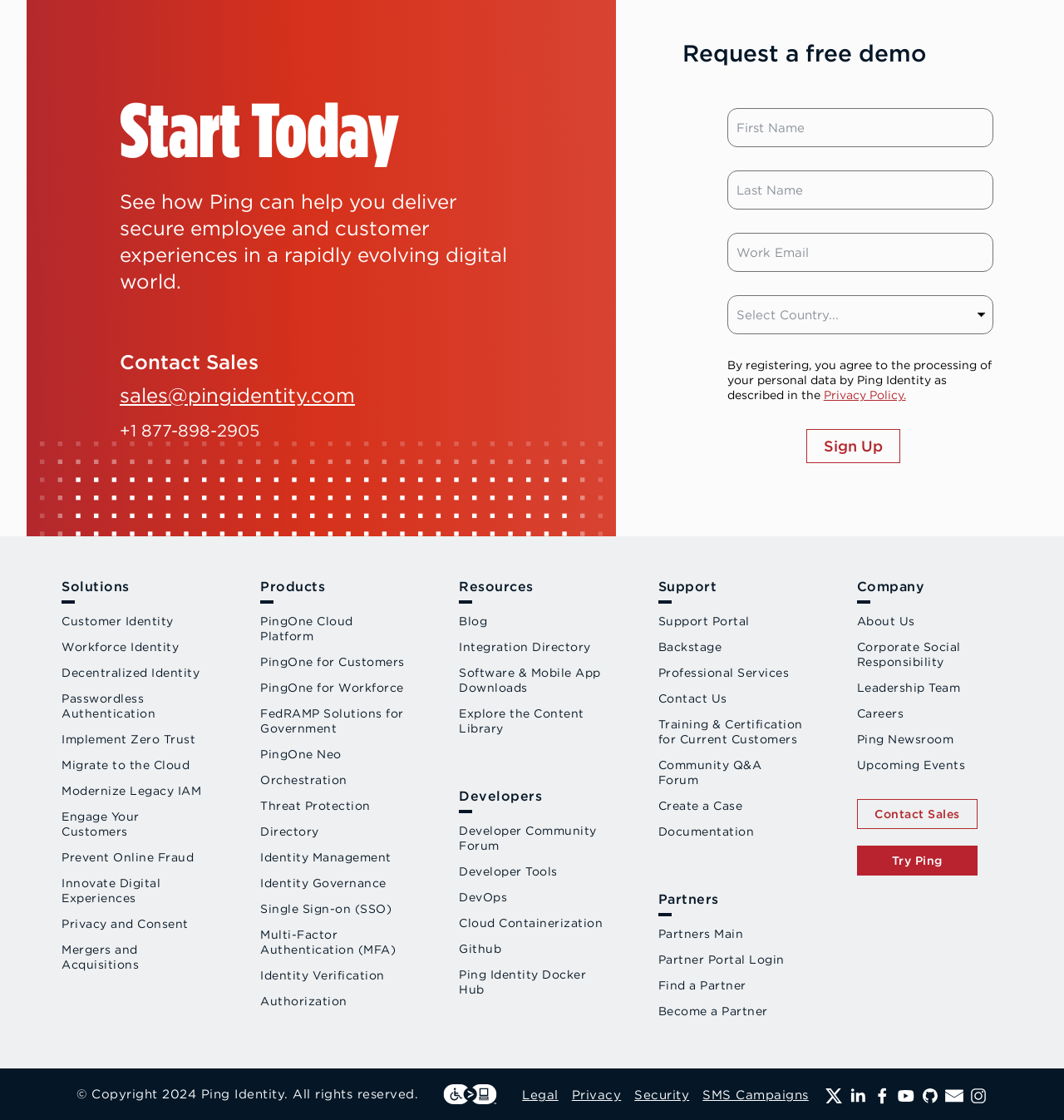What is the main purpose of this webpage?
Look at the image and answer the question using a single word or phrase.

To introduce Ping Identity